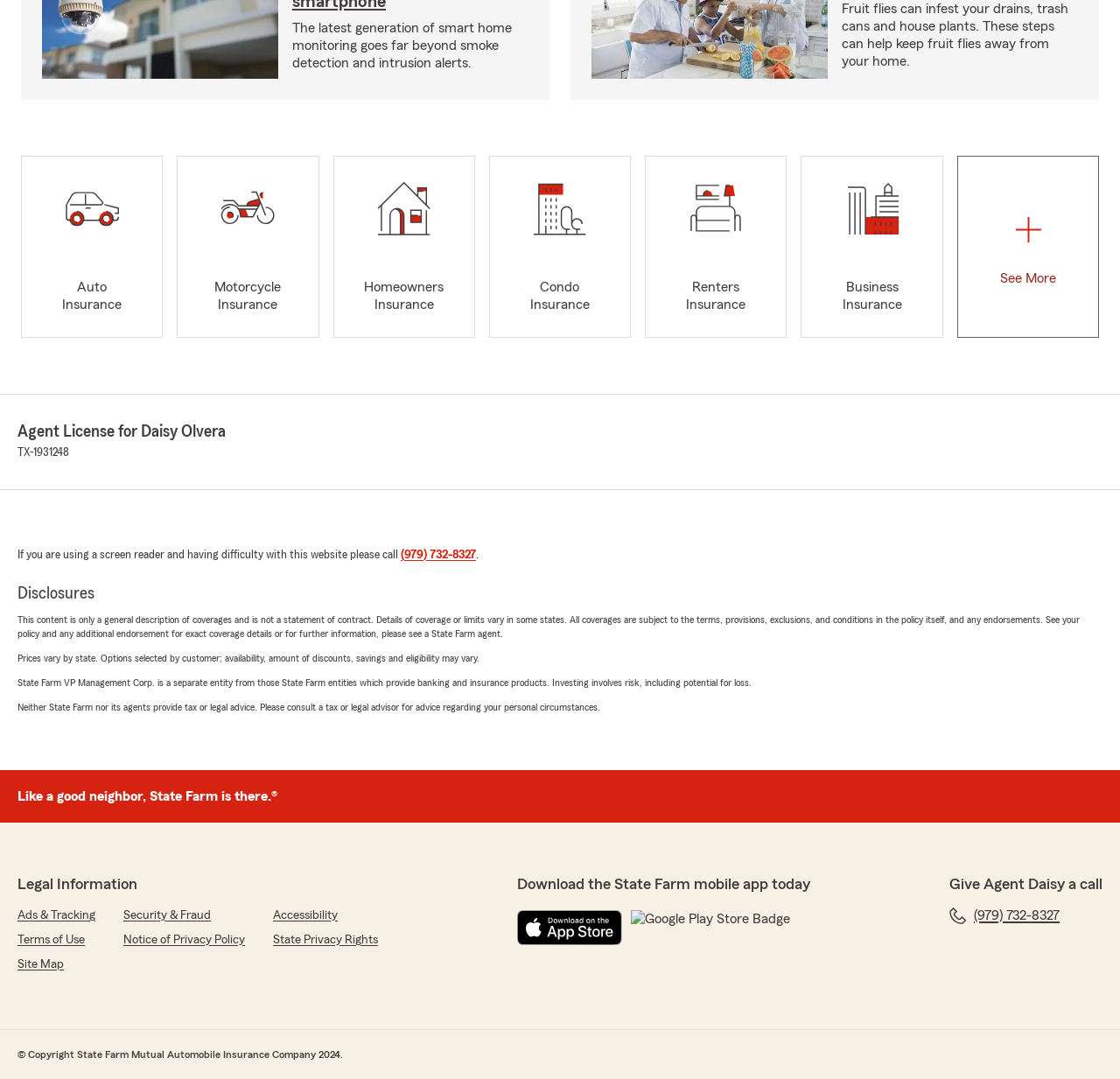Can you look at the image and give a comprehensive answer to the question:
What is the slogan mentioned at the bottom of the webpage?

The bottom of the webpage has a static text that says 'Like a good neighbor, State Farm is there.®', which is the slogan mentioned at the bottom of the webpage.